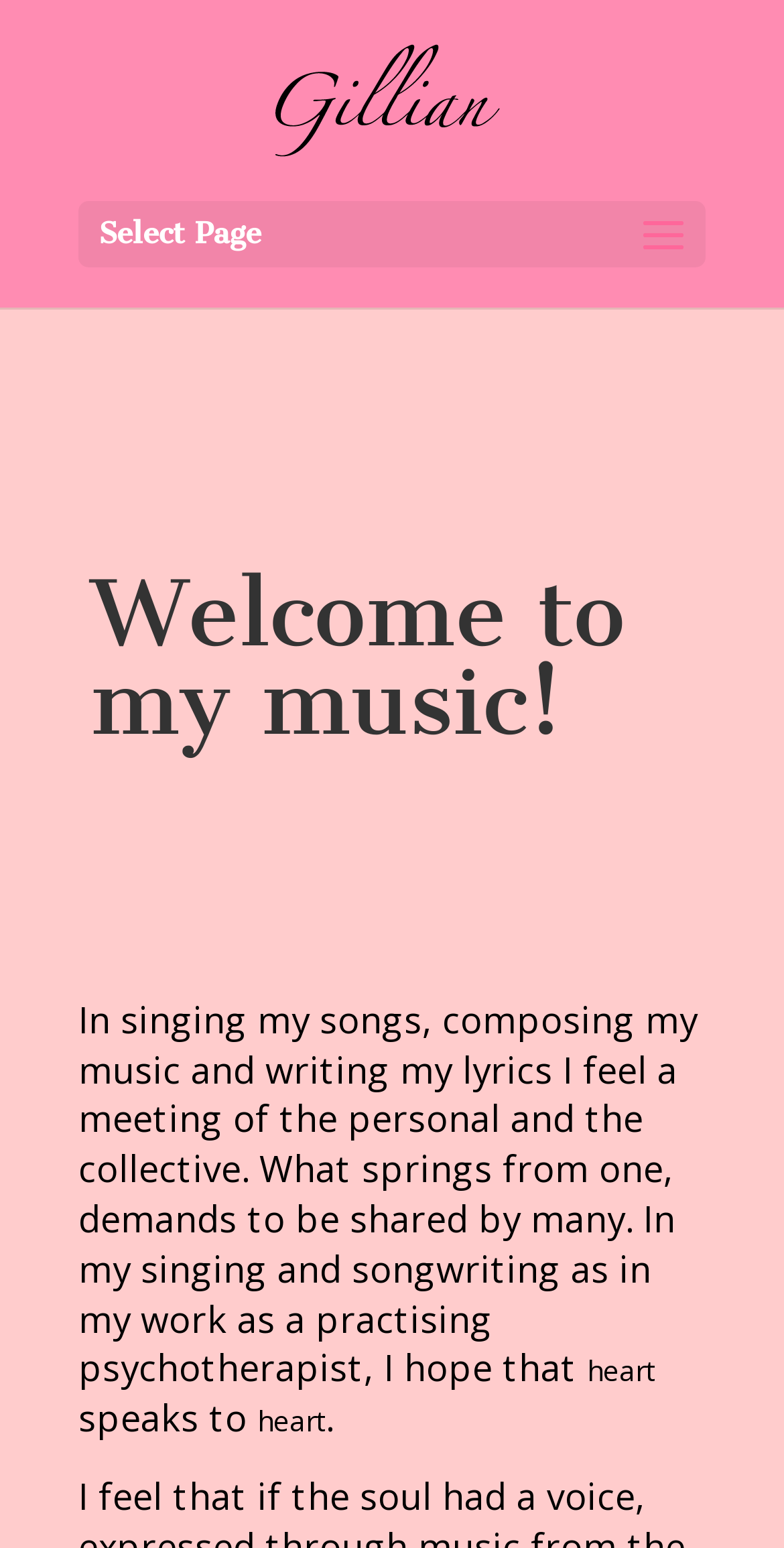Please provide a one-word or short phrase answer to the question:
What is the profession of the person on this webpage?

Jazz musician